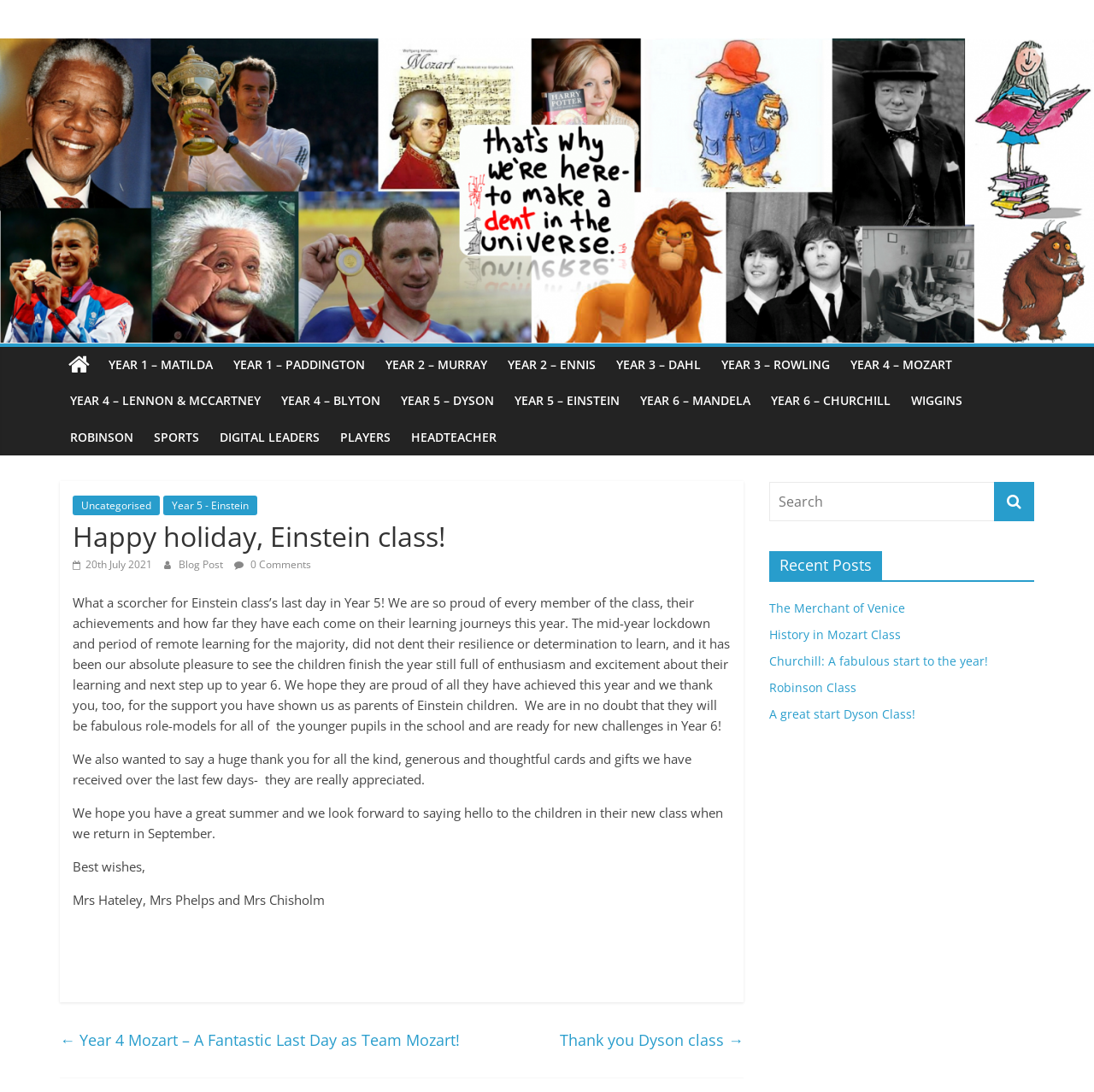What is the name of the class mentioned in the article?
Please utilize the information in the image to give a detailed response to the question.

The article mentions 'Einstein class' in the header and the text, indicating that it is the name of the class being referred to.